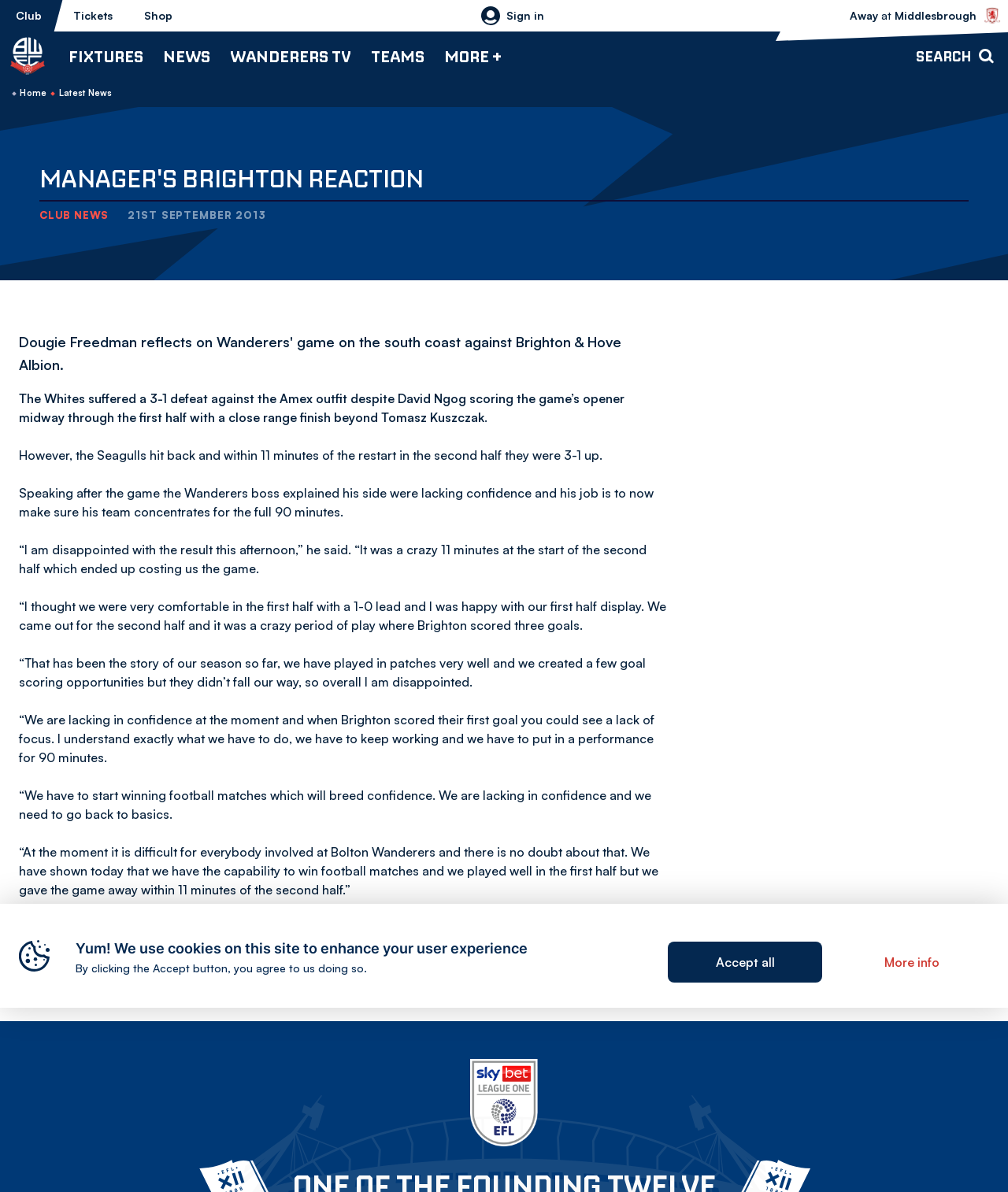Determine the bounding box coordinates for the area that needs to be clicked to fulfill this task: "Go to the 'Fixtures' page". The coordinates must be given as four float numbers between 0 and 1, i.e., [left, top, right, bottom].

[0.068, 0.026, 0.142, 0.067]